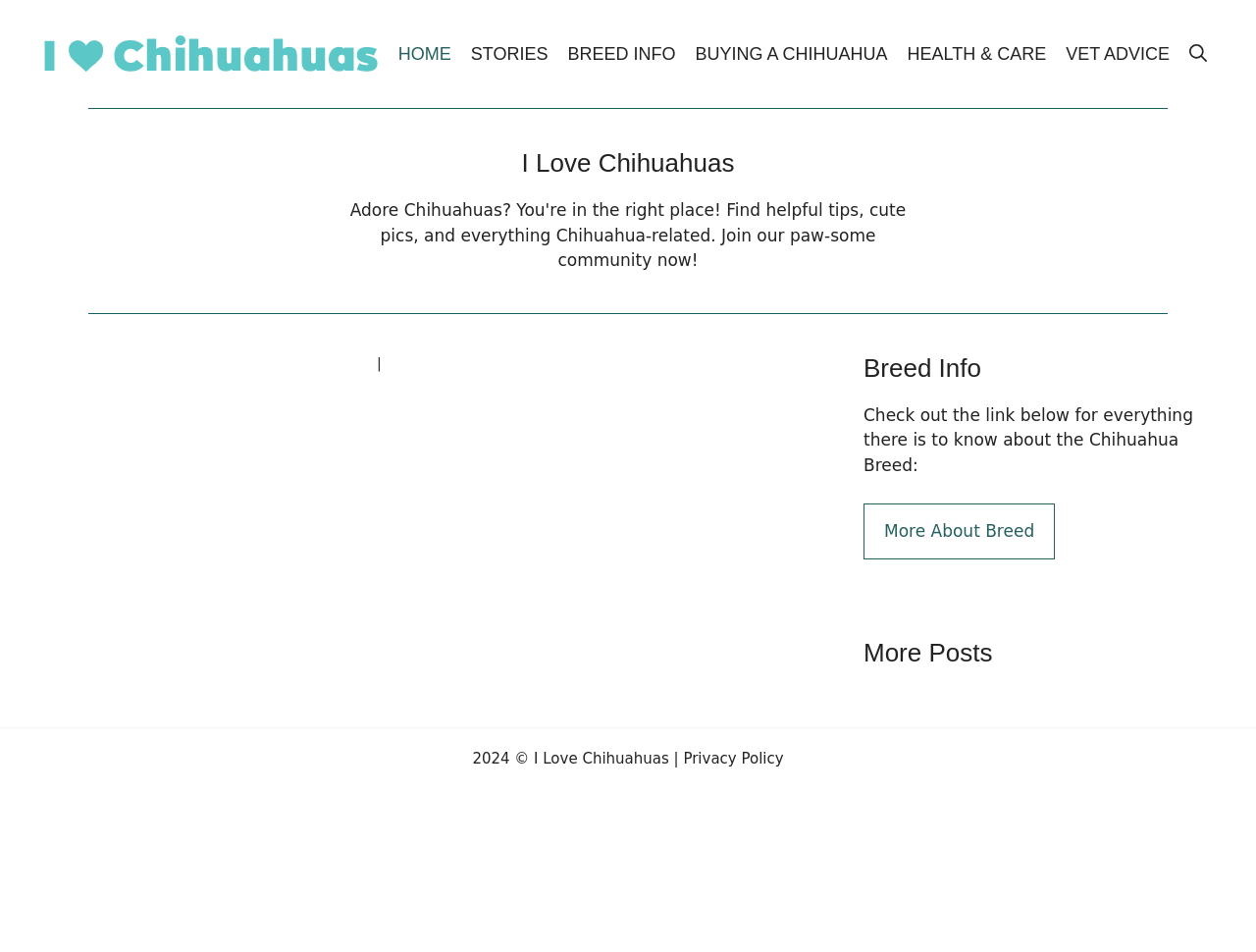What is the purpose of the button on the top right?
Please answer the question with a single word or phrase, referencing the image.

Open search